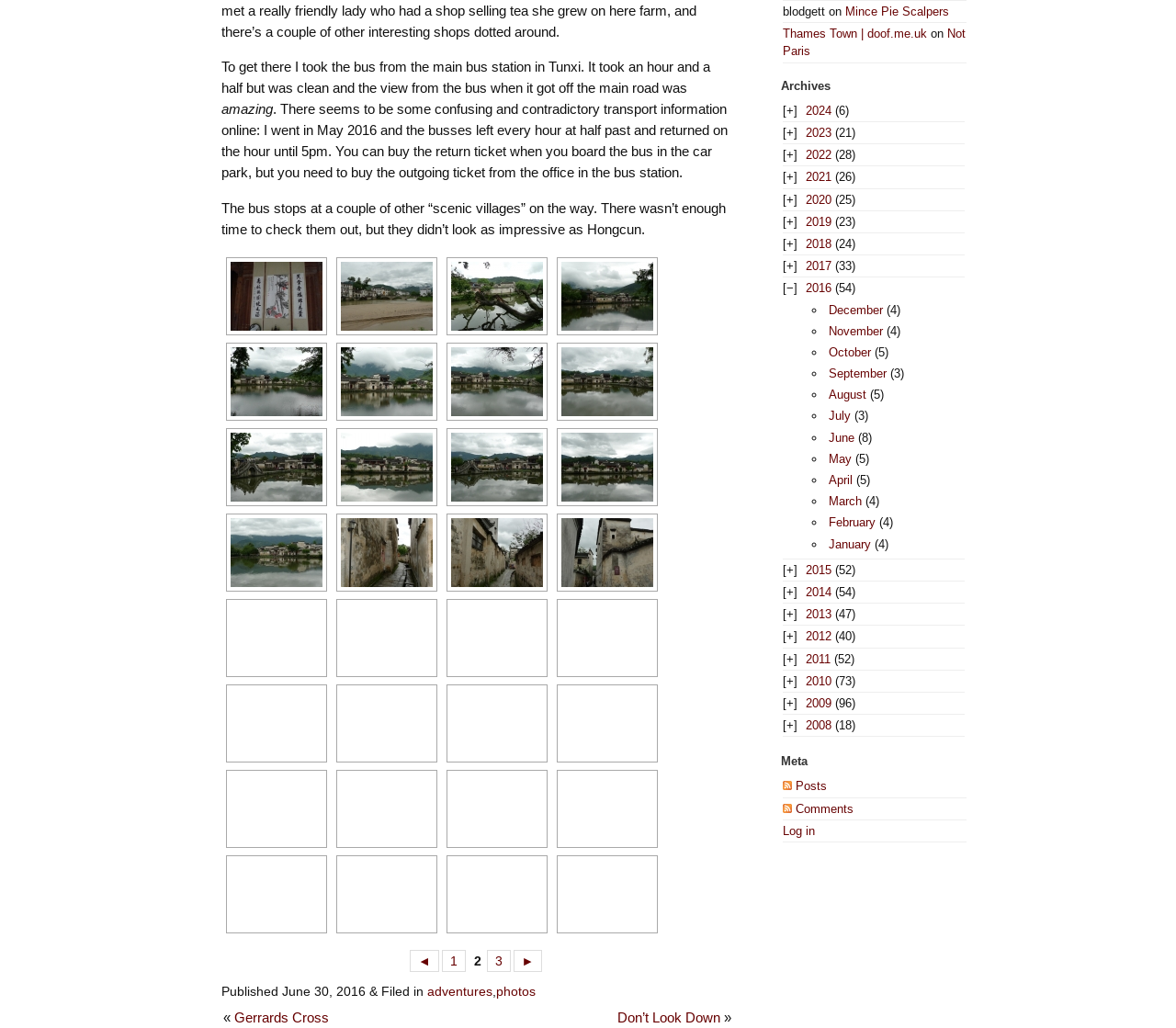Please identify the bounding box coordinates of the region to click in order to complete the given instruction: "go to page 1". The coordinates should be four float numbers between 0 and 1, i.e., [left, top, right, bottom].

[0.375, 0.924, 0.396, 0.946]